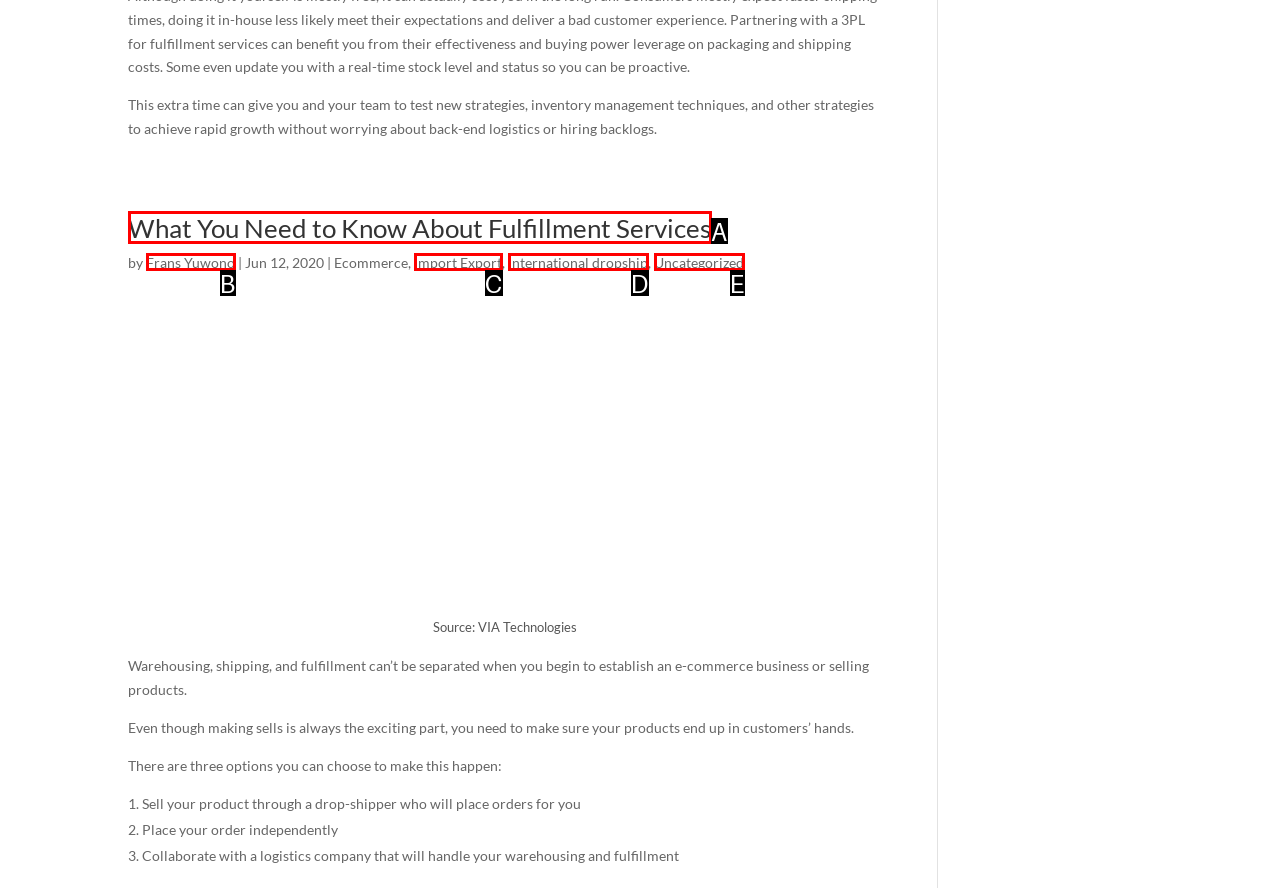Match the HTML element to the description: Frans Yuwono. Answer with the letter of the correct option from the provided choices.

B